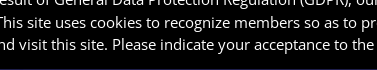Please answer the following question using a single word or phrase: 
What regulation does the site comply with?

GDPR